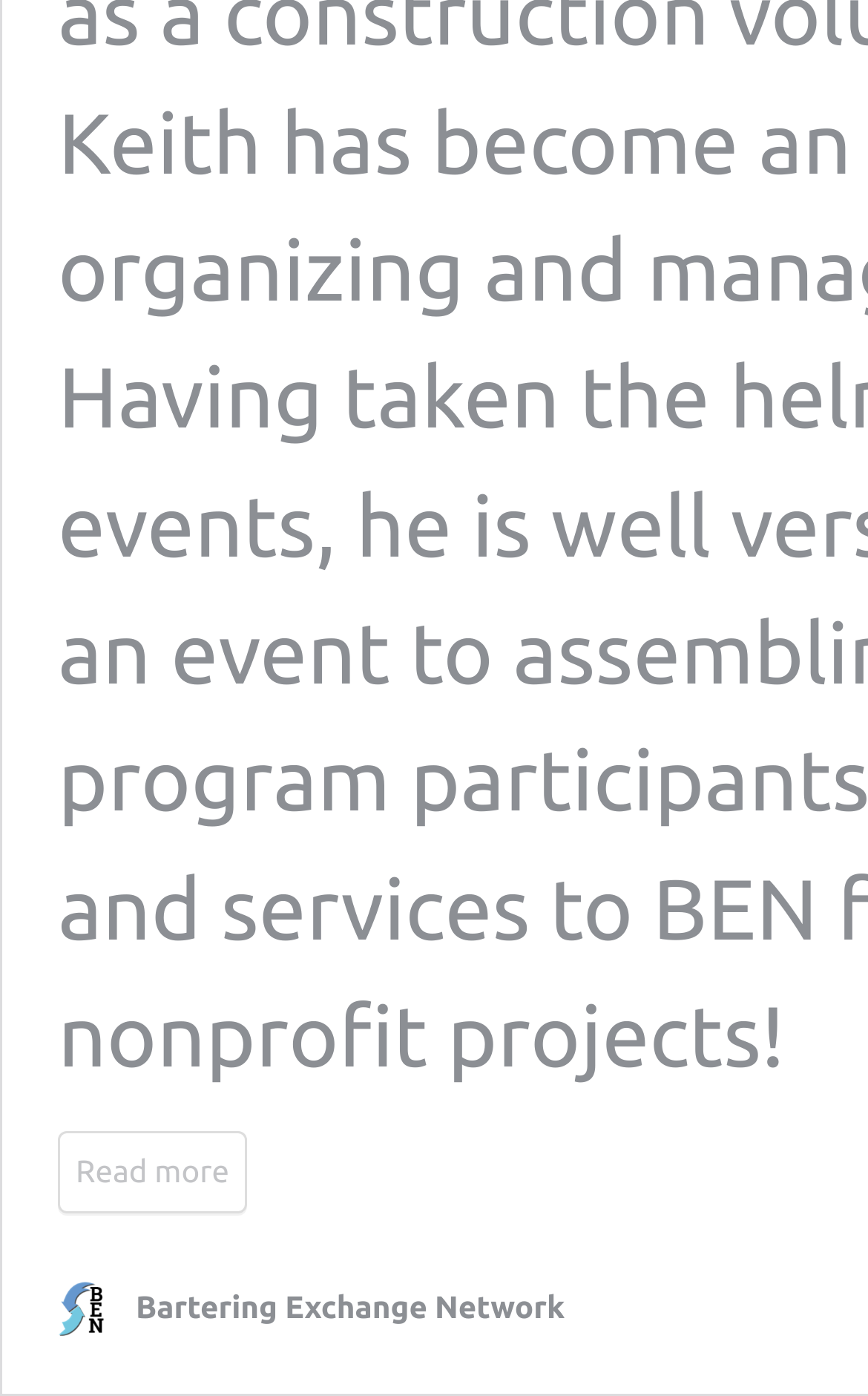Given the following UI element description: "input value="Email *" aria-describedby="email-notes" name="email"", find the bounding box coordinates in the webpage screenshot.

None